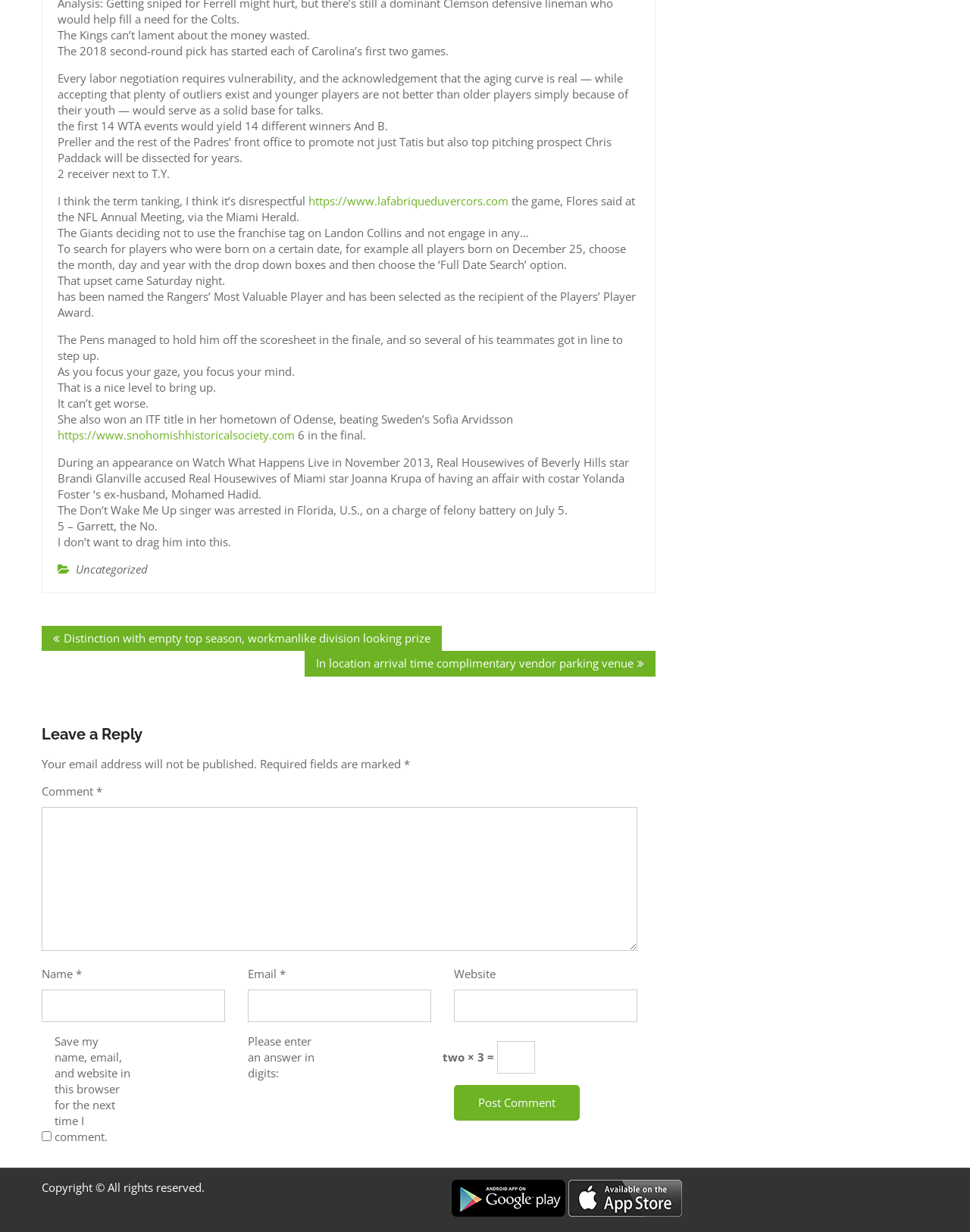Give a succinct answer to this question in a single word or phrase: 
What is the label of the first text box in the comment section?

Comment